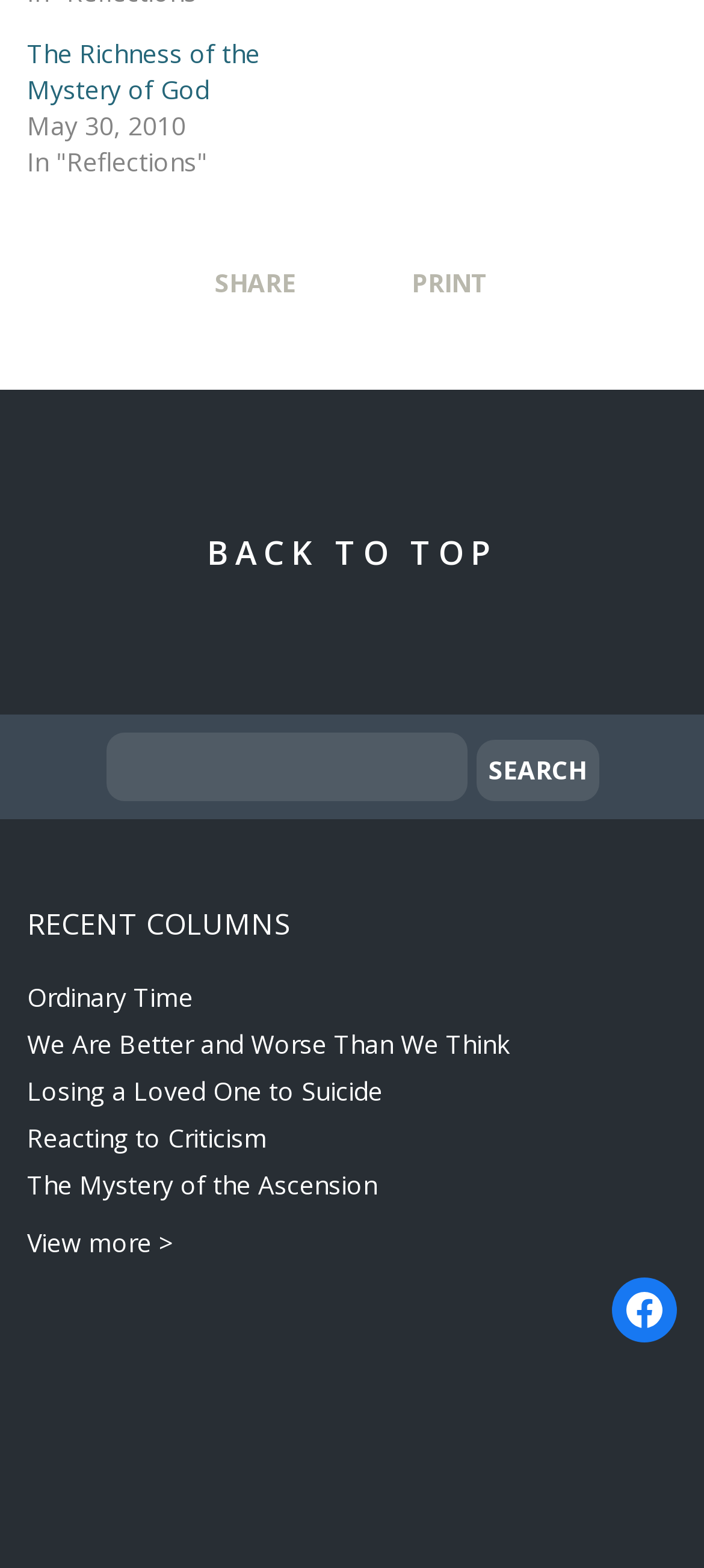Determine the bounding box coordinates of the region that needs to be clicked to achieve the task: "Search for something".

[0.676, 0.472, 0.85, 0.511]